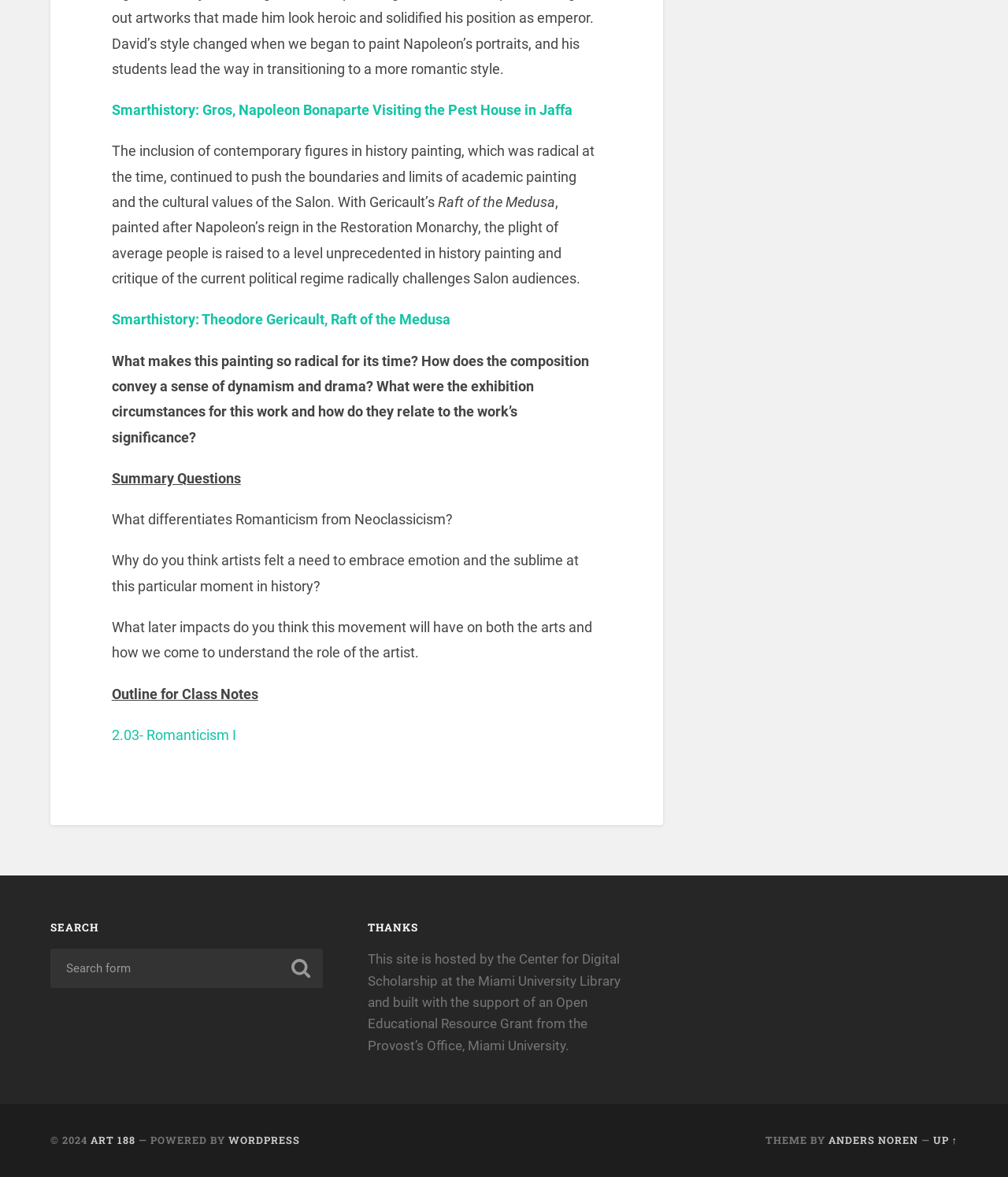Could you specify the bounding box coordinates for the clickable section to complete the following instruction: "Read about ART 188"?

[0.09, 0.963, 0.134, 0.974]